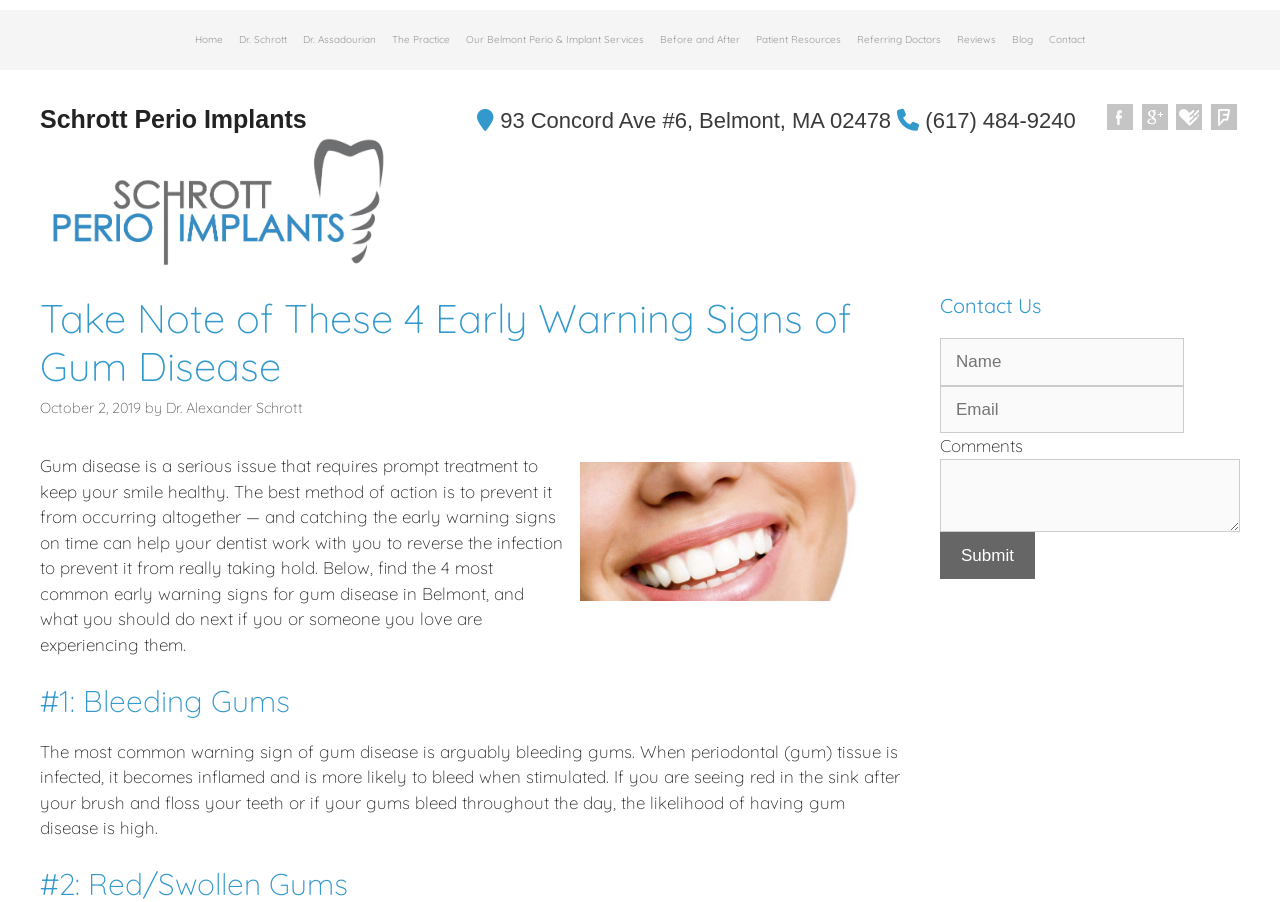Please identify the bounding box coordinates of the element's region that I should click in order to complete the following instruction: "Click the 'Home' link". The bounding box coordinates consist of four float numbers between 0 and 1, i.e., [left, top, right, bottom].

[0.146, 0.011, 0.18, 0.078]